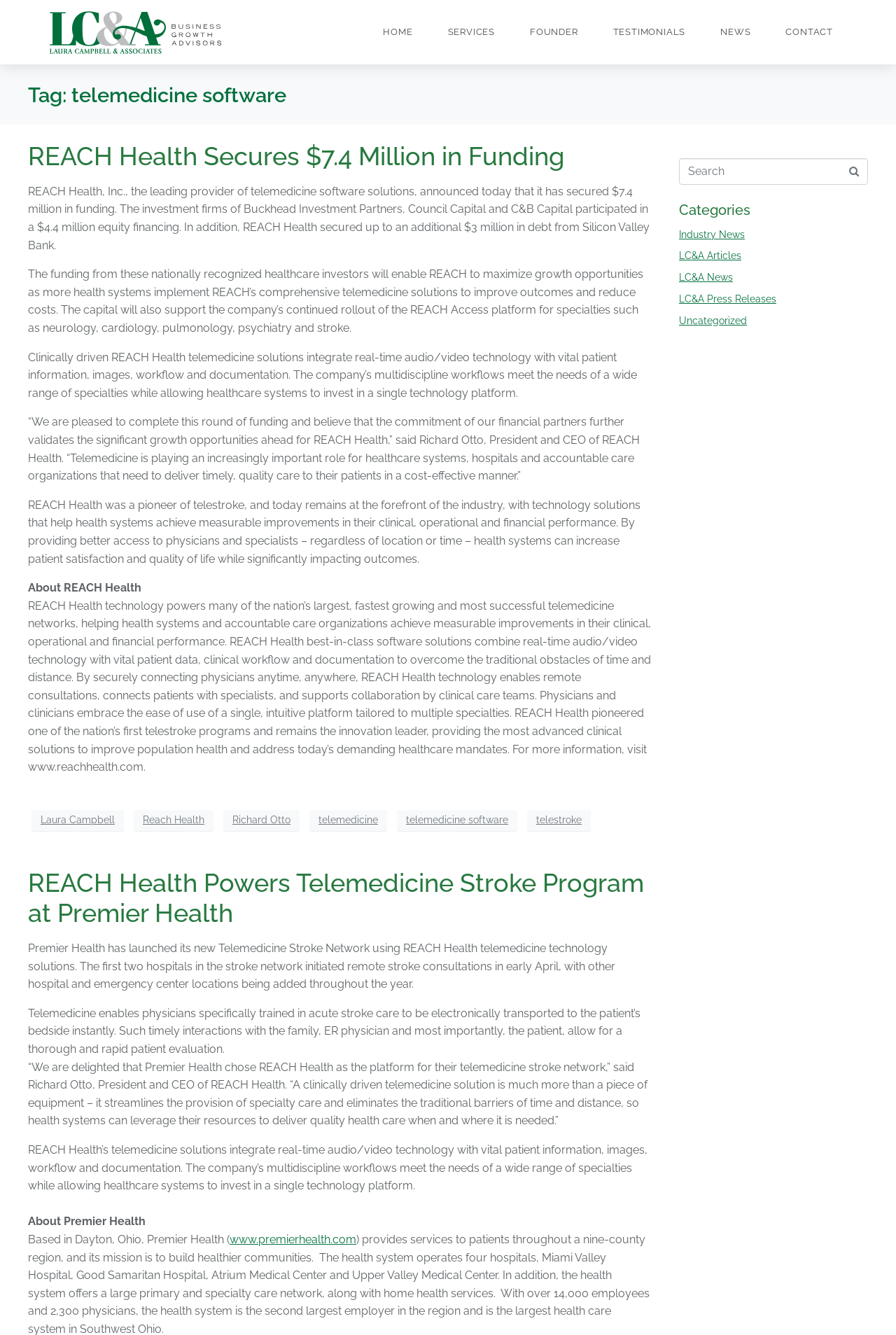Please identify the bounding box coordinates of the area that needs to be clicked to follow this instruction: "visit the NEWS page".

[0.788, 0.0, 0.853, 0.048]